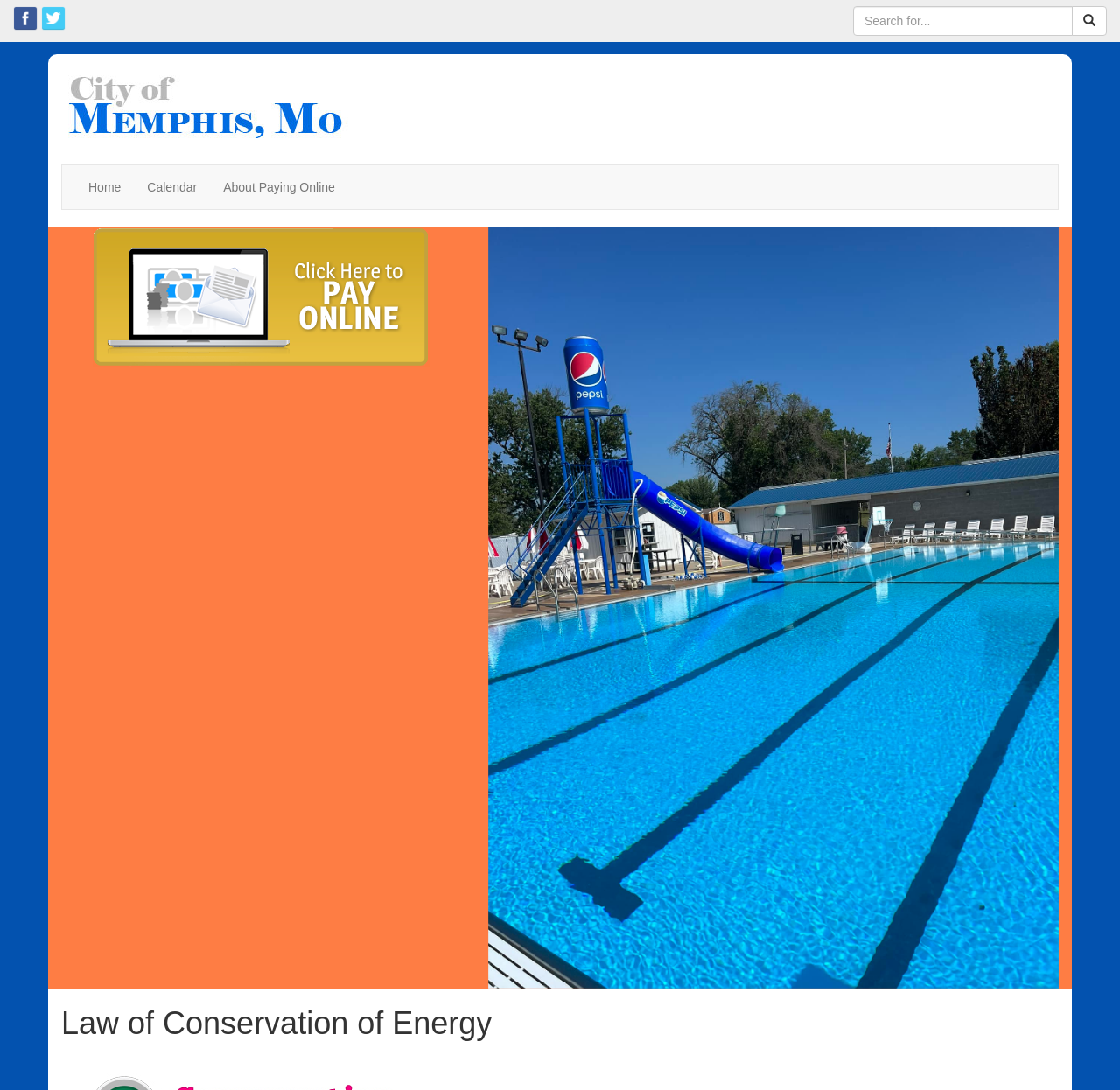What is the purpose of the textbox?
Kindly answer the question with as much detail as you can.

I found a textbox with the placeholder 'Search for...' which suggests that its purpose is to allow users to search for something on the webpage.